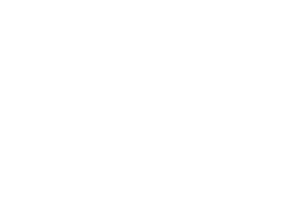What influenced Jaume Mir's approach to sculpture?
Using the details shown in the screenshot, provide a comprehensive answer to the question.

The caption states that Jaume Mir was greatly influenced by his upbringing and the mentorship he received, which shaped his approach to sculpture. This suggests that his early life experiences and guidance from others played a significant role in developing his artistic style.